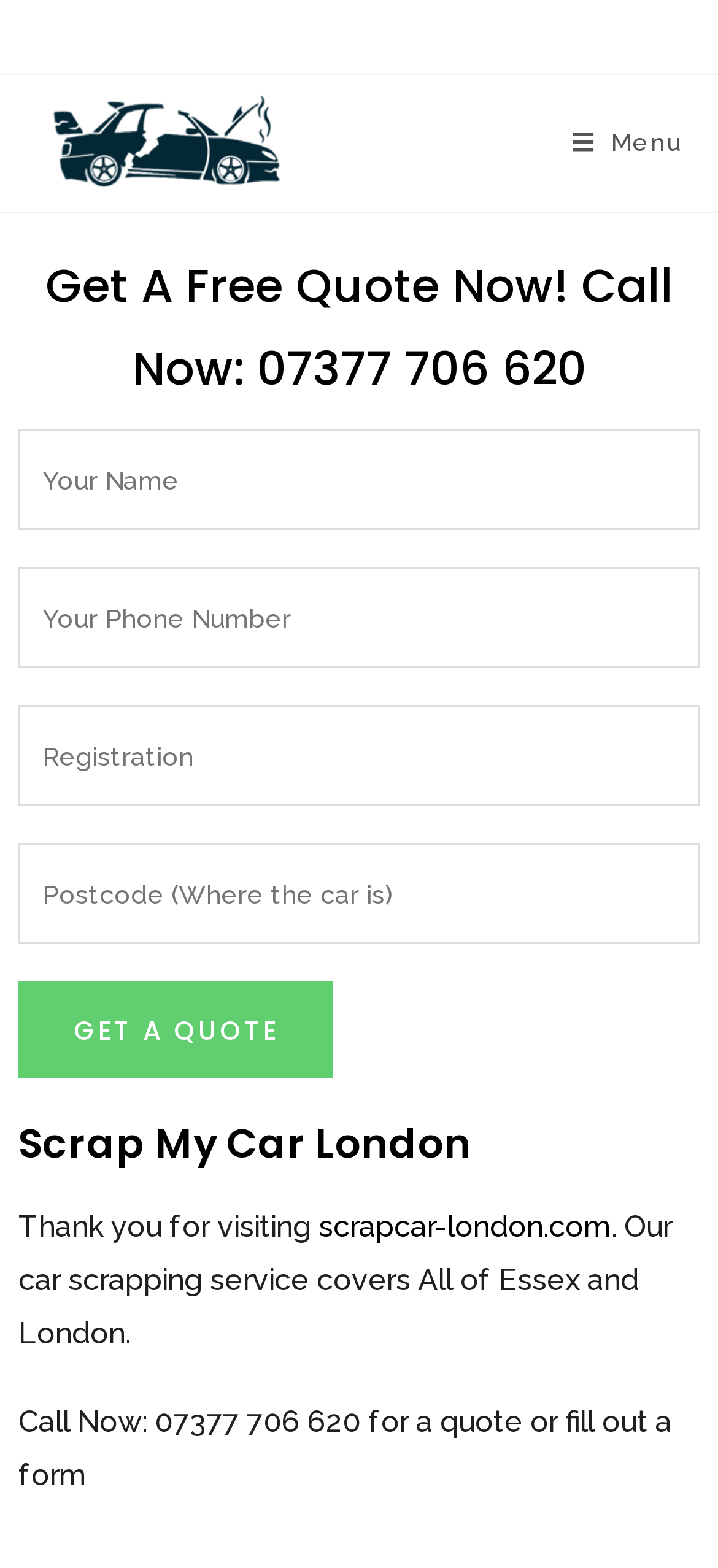Detail the various sections and features of the webpage.

The webpage is about Scrap My Car London, a service that offers scrap car collection and provides instant quotes. At the top-left corner, there is a logo image with the text "Scrap Car London" next to it. On the top-right corner, there is a "Mobile Menu" link.

Below the logo, there is a prominent call-to-action section with a heading "Get A Free Quote Now! Call Now: 07377 706 620" in a large font size. This section is followed by a contact form that takes up most of the page's width. The form has four required text fields: "Your Name", "Your Phone Number", "Registration", and "Postcode (Where the car is)". There is a "Get a Quote" button at the bottom of the form.

Further down the page, there is a heading "Scrap My Car London" followed by a brief introduction to the service, which covers all of Essex and London. The introduction is accompanied by a link to the website "scrapcar-london.com". Finally, there is a call-to-action sentence "Call Now: 07377 706 620 for a quote or fill out a form" at the bottom of the page.